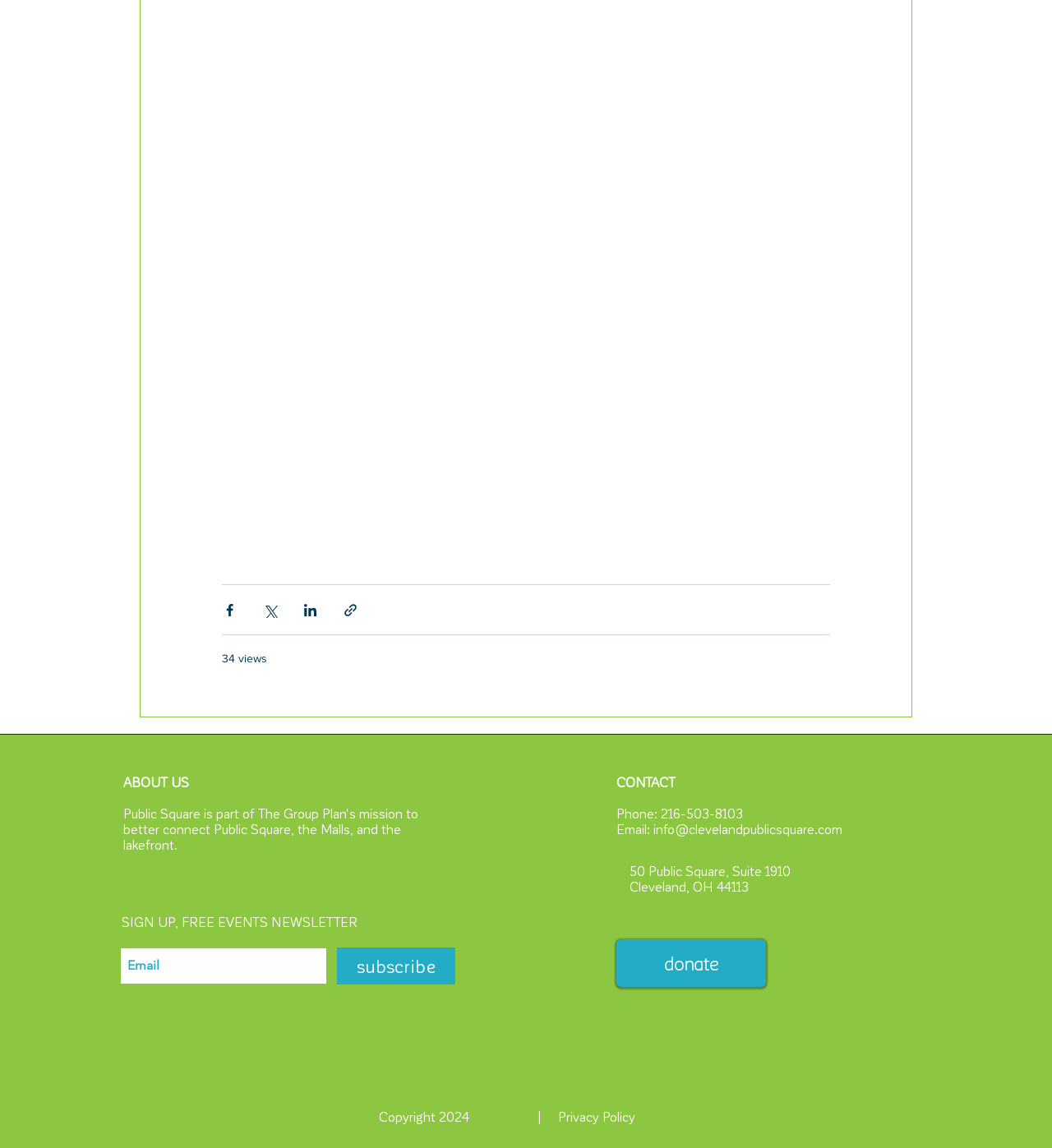Specify the bounding box coordinates of the area to click in order to execute this command: 'Contact us via phone'. The coordinates should consist of four float numbers ranging from 0 to 1, and should be formatted as [left, top, right, bottom].

[0.628, 0.702, 0.706, 0.715]